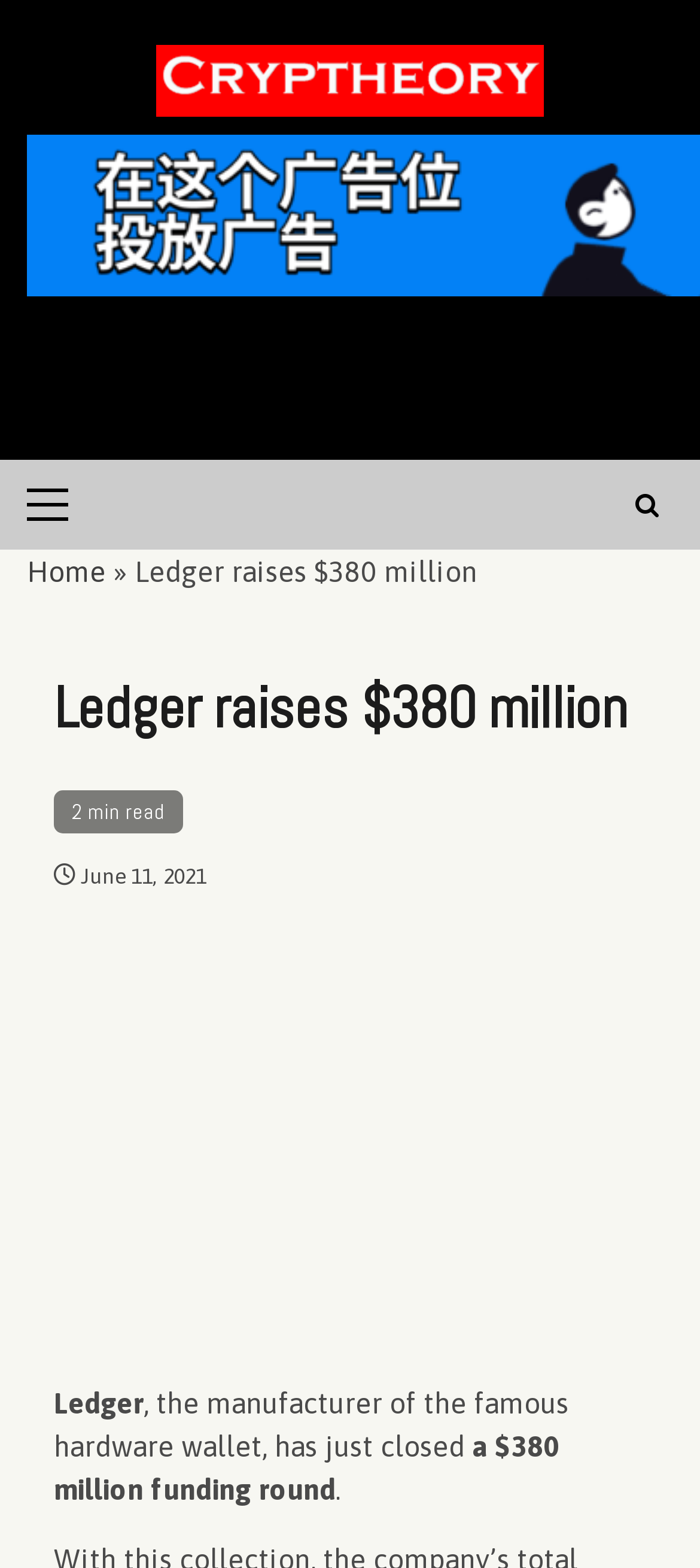Give a one-word or one-phrase response to the question:
How long does it take to read the current article?

2 min